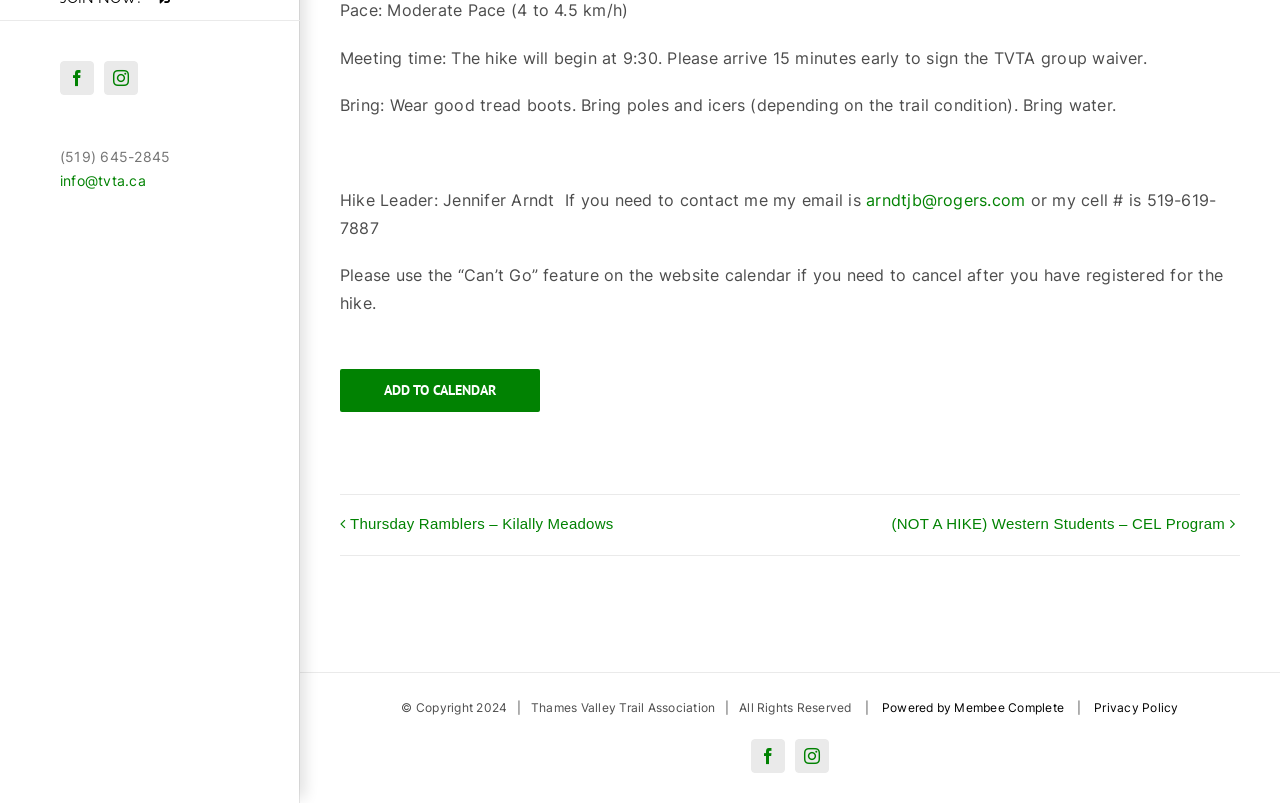Determine the bounding box for the described HTML element: "Privacy Policy". Ensure the coordinates are four float numbers between 0 and 1 in the format [left, top, right, bottom].

[0.855, 0.872, 0.921, 0.891]